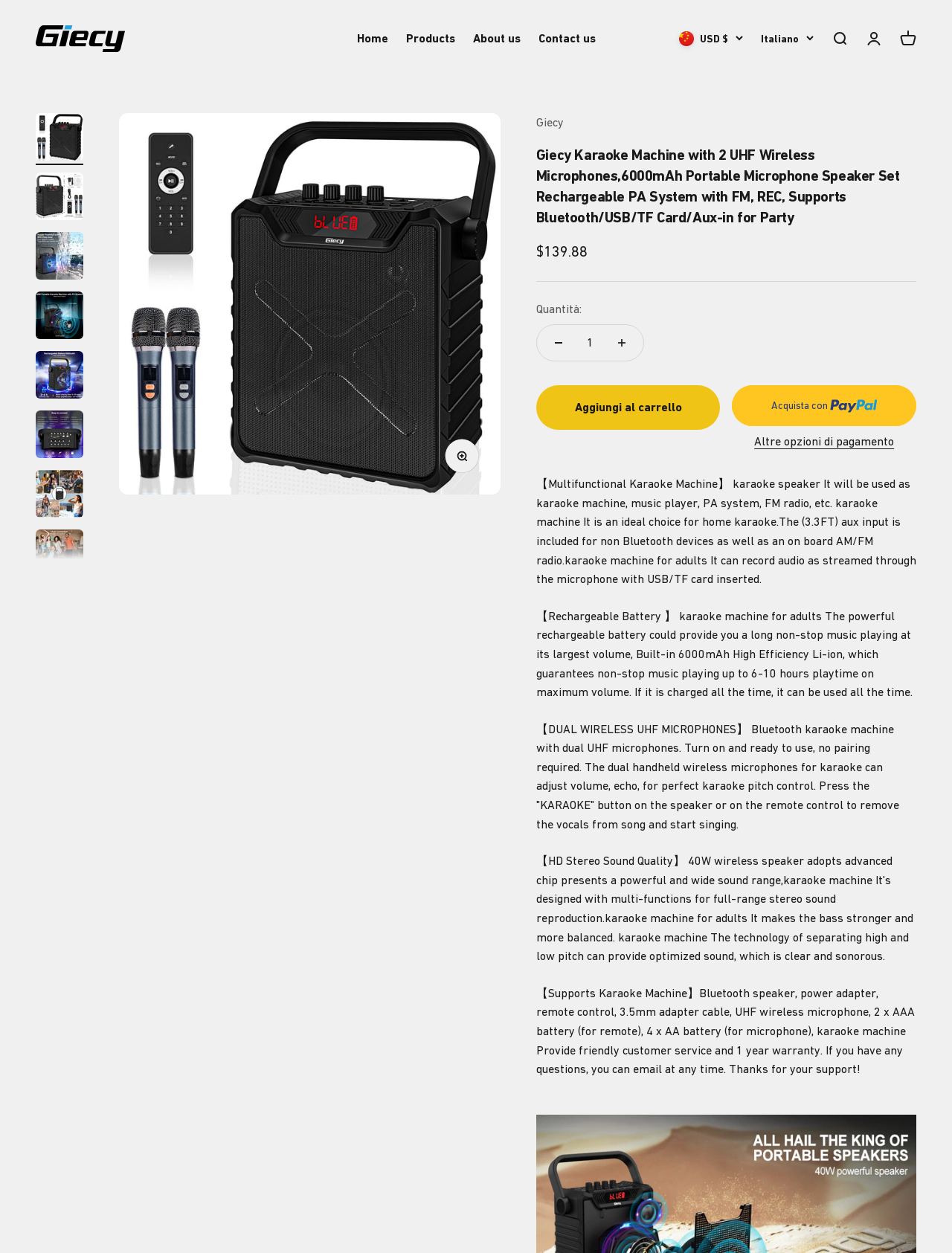Extract the bounding box coordinates for the described element: "Products". The coordinates should be represented as four float numbers between 0 and 1: [left, top, right, bottom].

[0.426, 0.025, 0.478, 0.036]